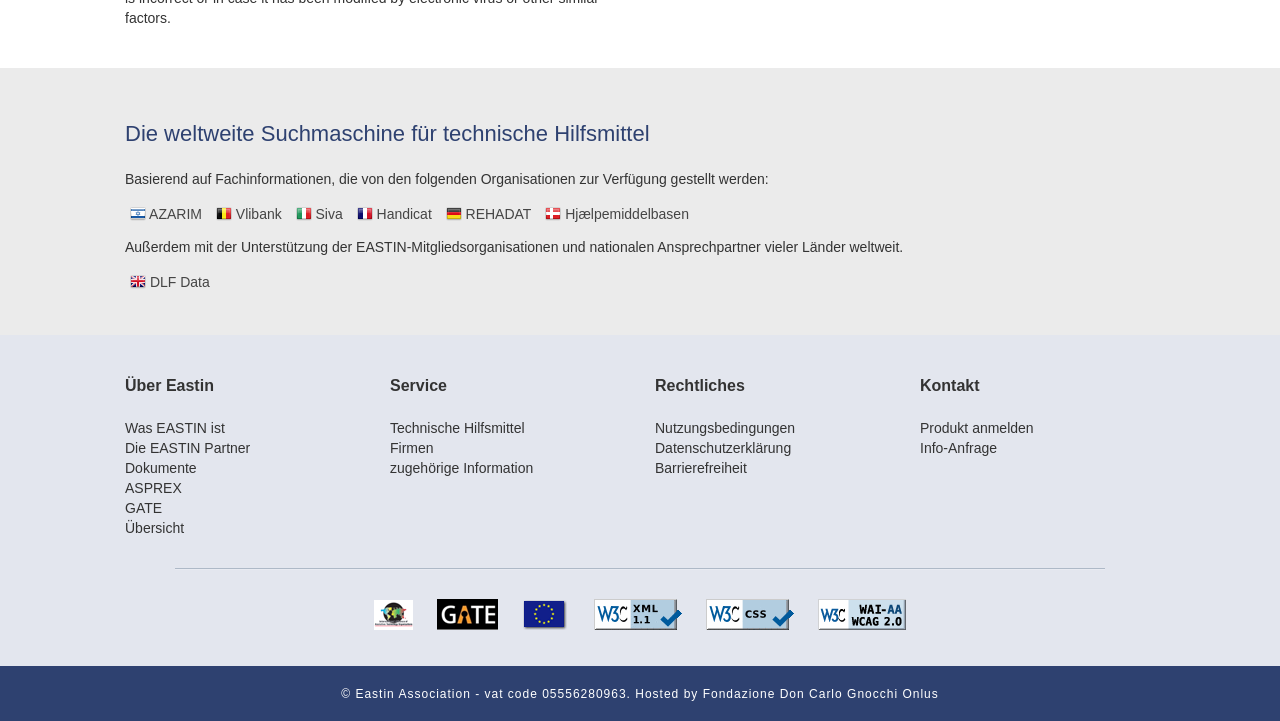Point out the bounding box coordinates of the section to click in order to follow this instruction: "Click on the 'Technische Hilfsmittel' link".

[0.305, 0.582, 0.41, 0.605]